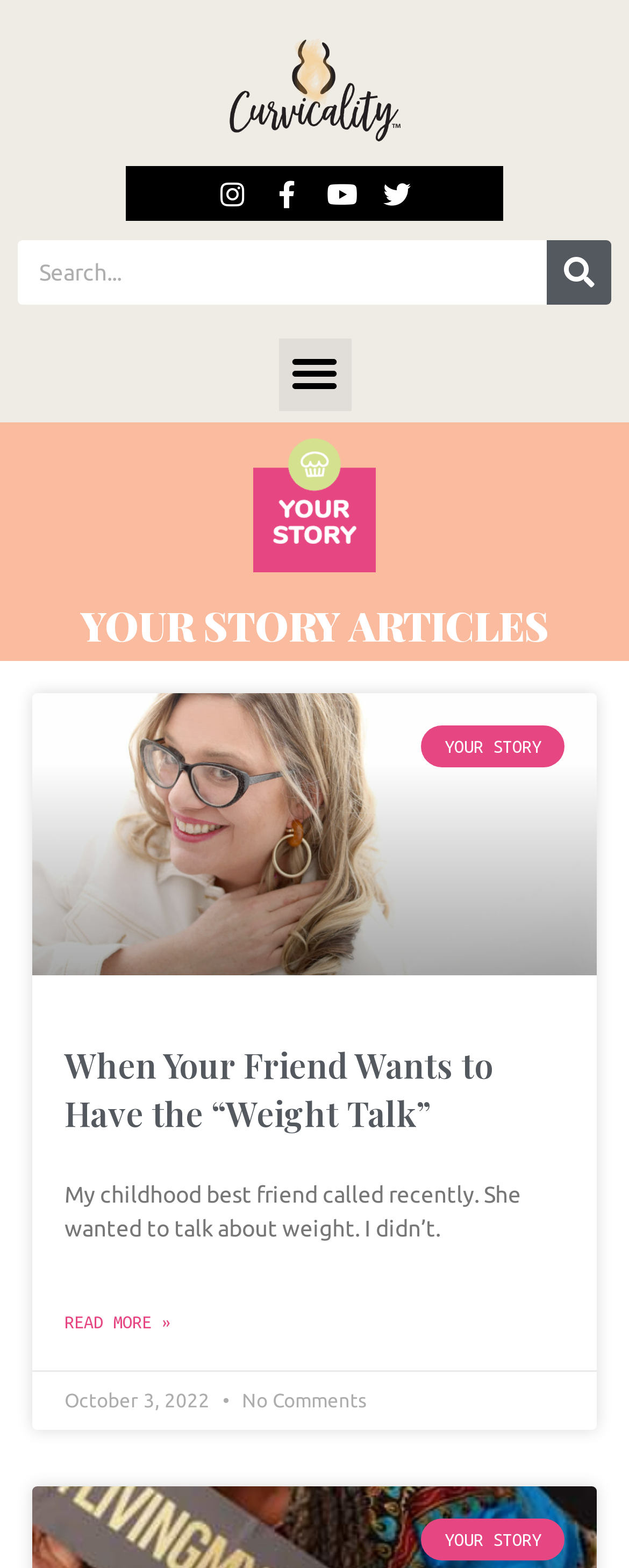Using the description "Zur Fußzeile (Accesskey 3)", predict the bounding box of the relevant HTML element.

None